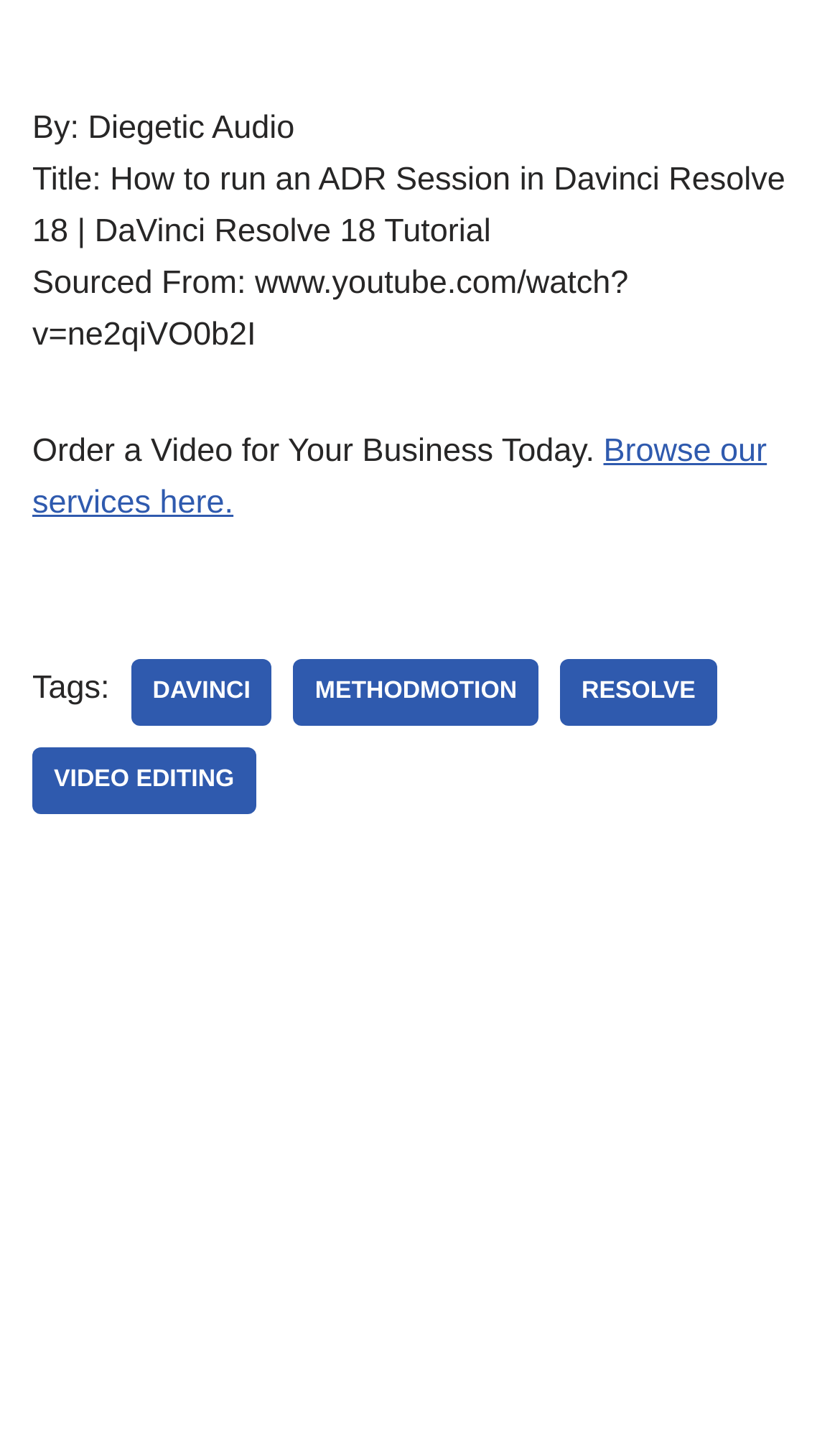What is the title of the tutorial?
Please look at the screenshot and answer in one word or a short phrase.

How to run an ADR Session in Davinci Resolve 18